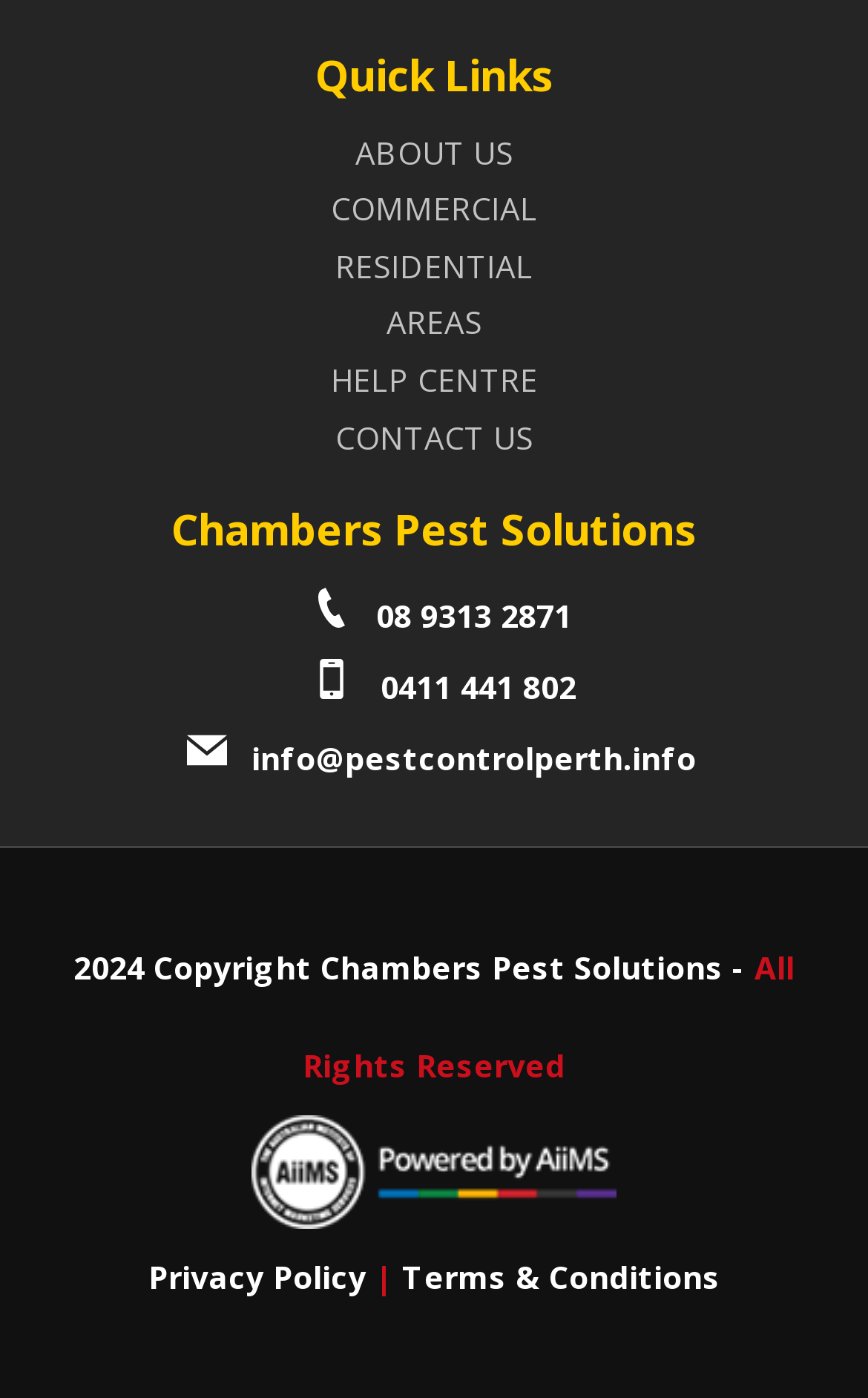Locate the bounding box of the UI element described by: "parent_node: menu" in the given webpage screenshot.

None